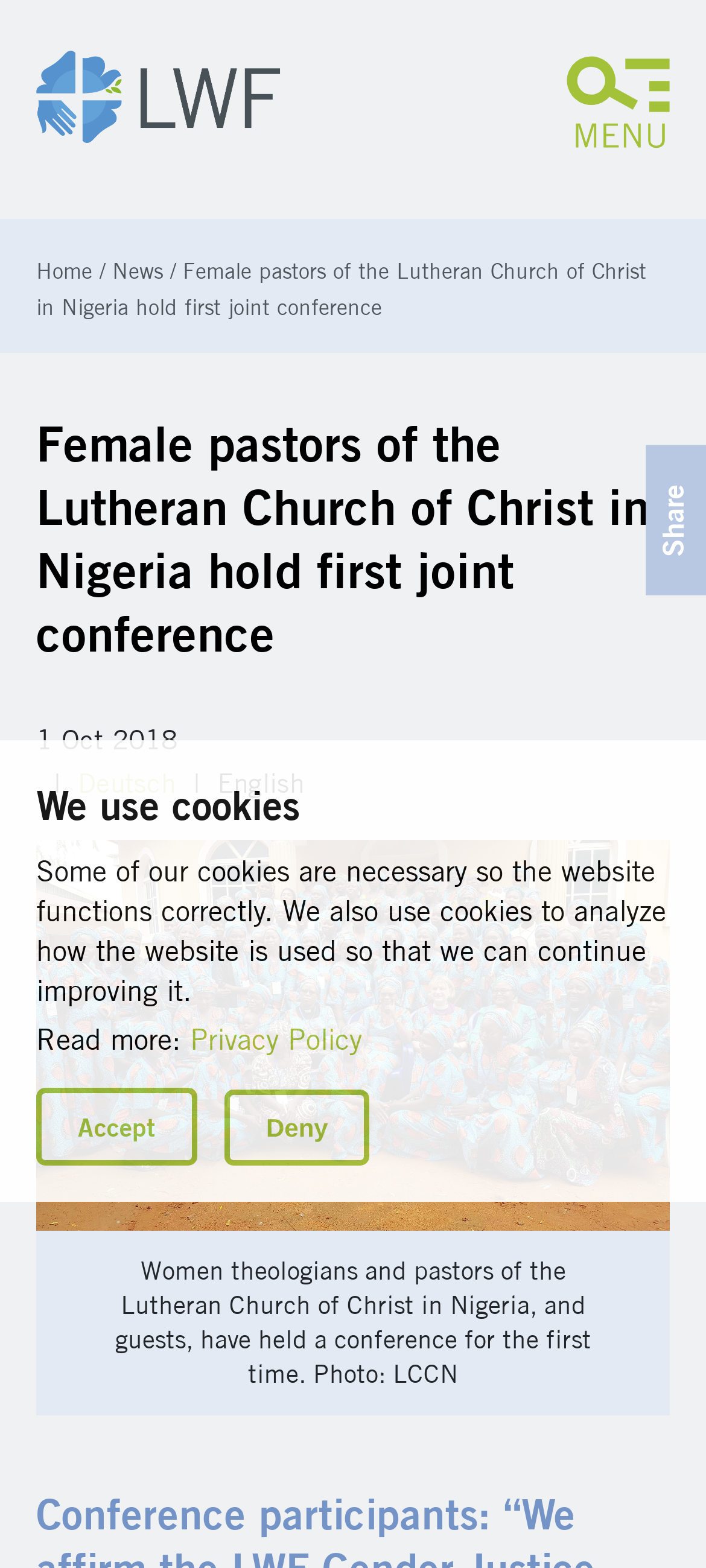Locate the bounding box coordinates of the item that should be clicked to fulfill the instruction: "Share the article".

[0.928, 0.309, 0.979, 0.355]